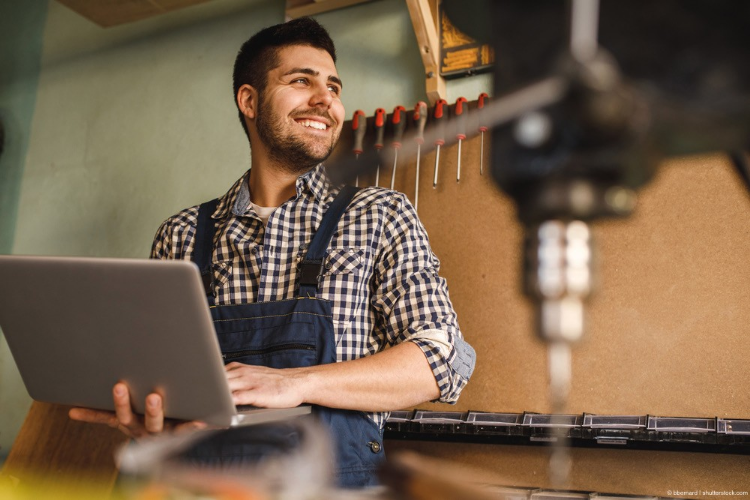Generate a descriptive account of all visible items and actions in the image.

In a warmly lit workshop, a young man with a cheerful smile stands confidently, engaging with his laptop. He wears blue overalls over a checkered shirt, embodying a modern yet practical craftsman aesthetic. Behind him, an array of tools hangs neatly on the wall, showcasing his artisan environment. This image highlights the intersection of traditional craftsmanship and contemporary technology, suggesting he is likely involved in sectors such as home improvement or design. The atmosphere reflects creativity and professionalism, indicating he could be working on a project related to his craft or seeking ideas to enhance his skills.